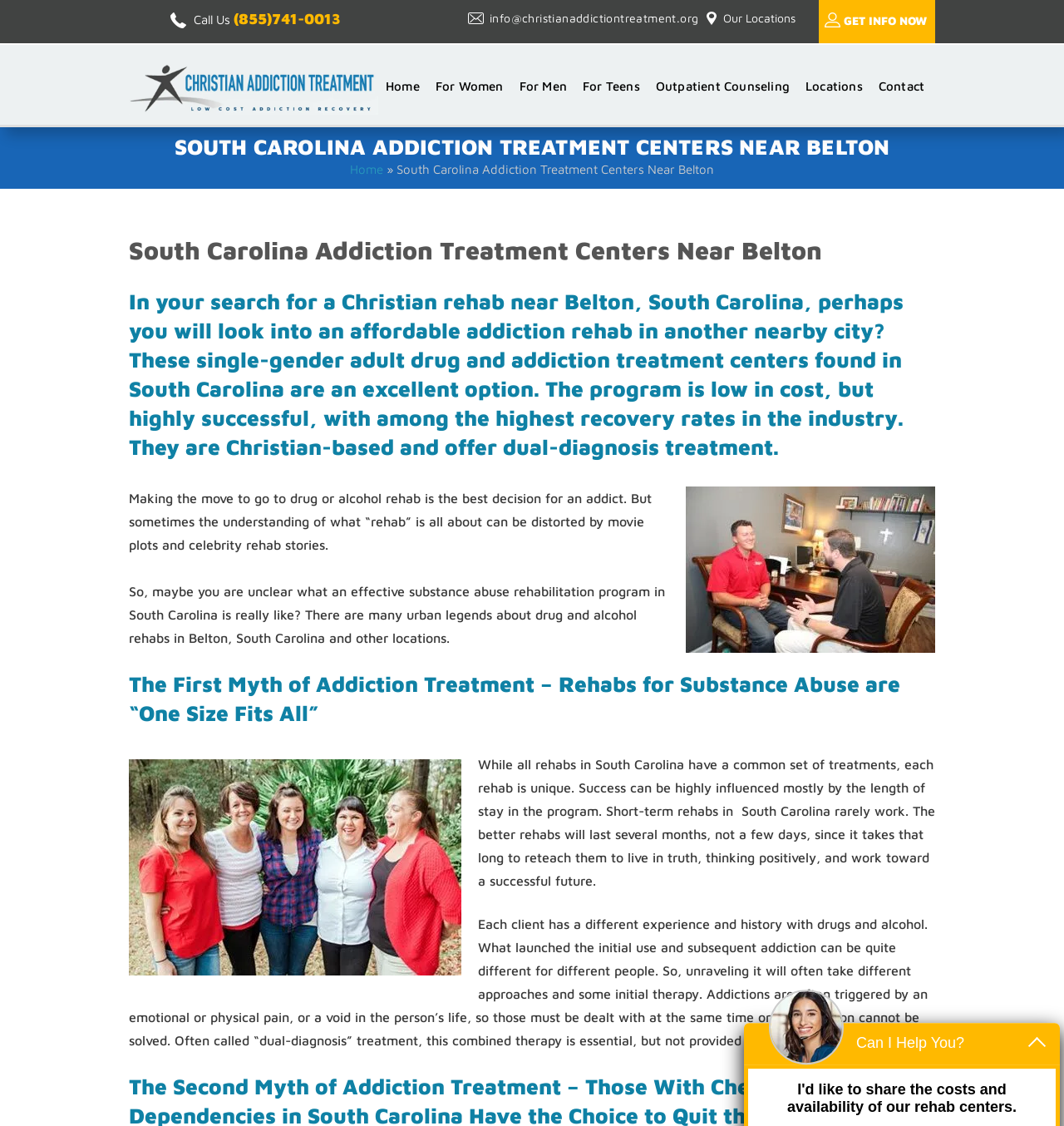Find the bounding box coordinates for the HTML element described in this sentence: "Pixabay". Provide the coordinates as four float numbers between 0 and 1, in the format [left, top, right, bottom].

None